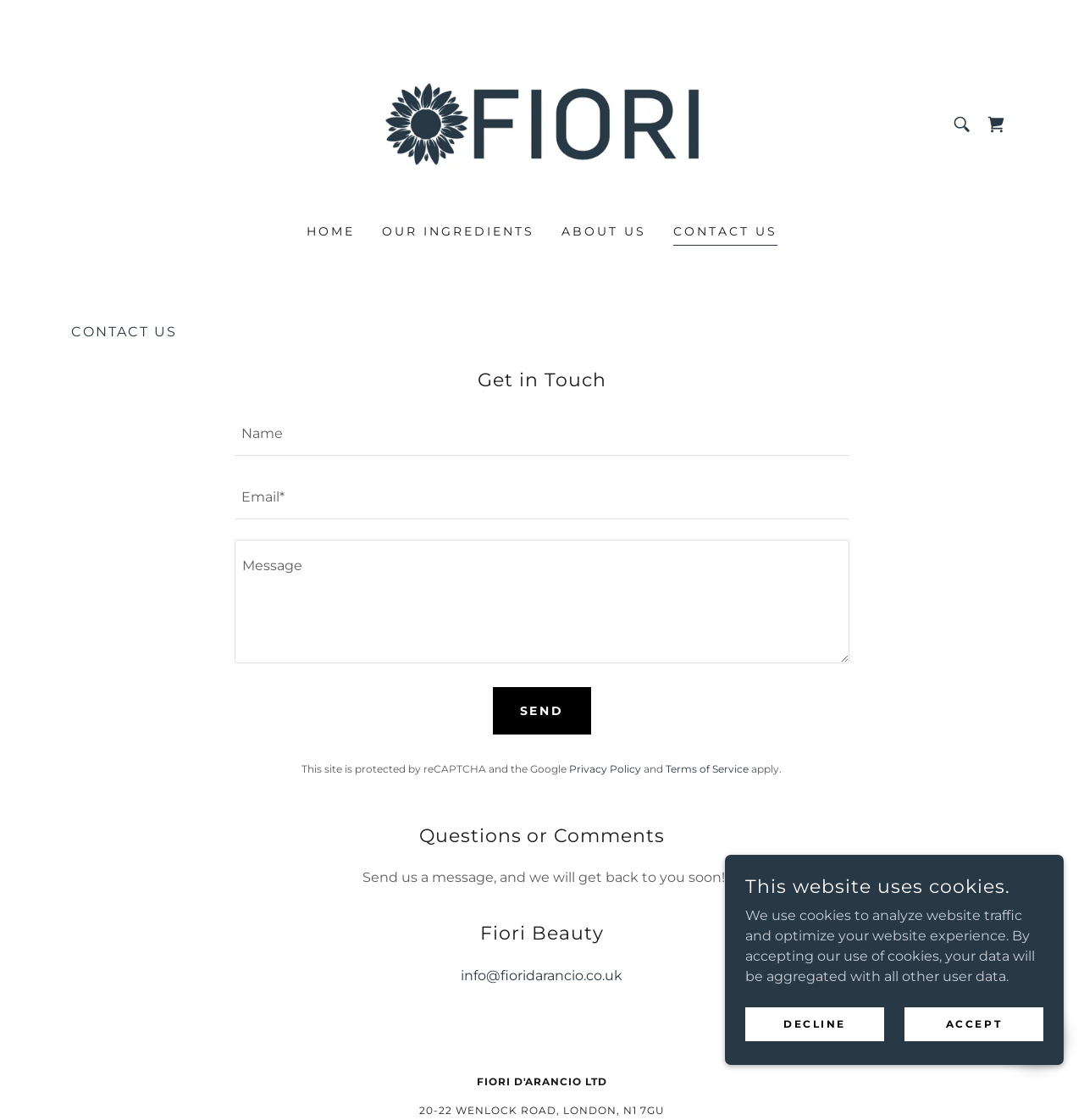Please find and report the bounding box coordinates of the element to click in order to perform the following action: "View recent posts". The coordinates should be expressed as four float numbers between 0 and 1, in the format [left, top, right, bottom].

None